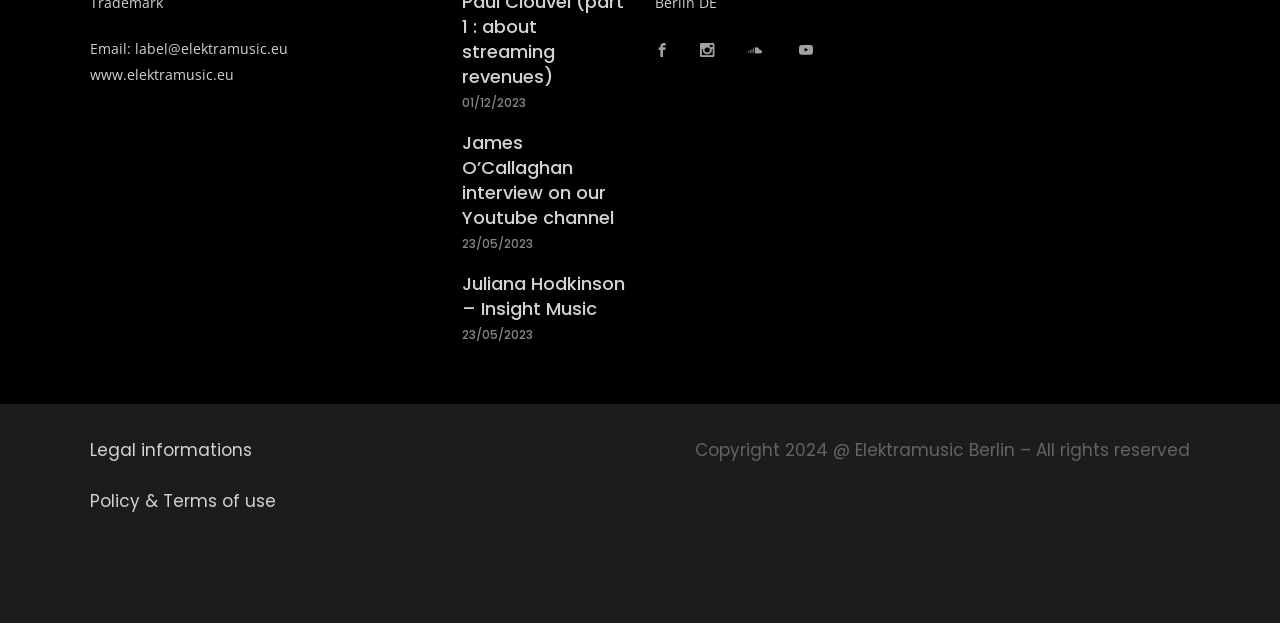Determine the bounding box coordinates of the element's region needed to click to follow the instruction: "Go to the Legal informations page". Provide these coordinates as four float numbers between 0 and 1, formatted as [left, top, right, bottom].

[0.07, 0.703, 0.197, 0.741]